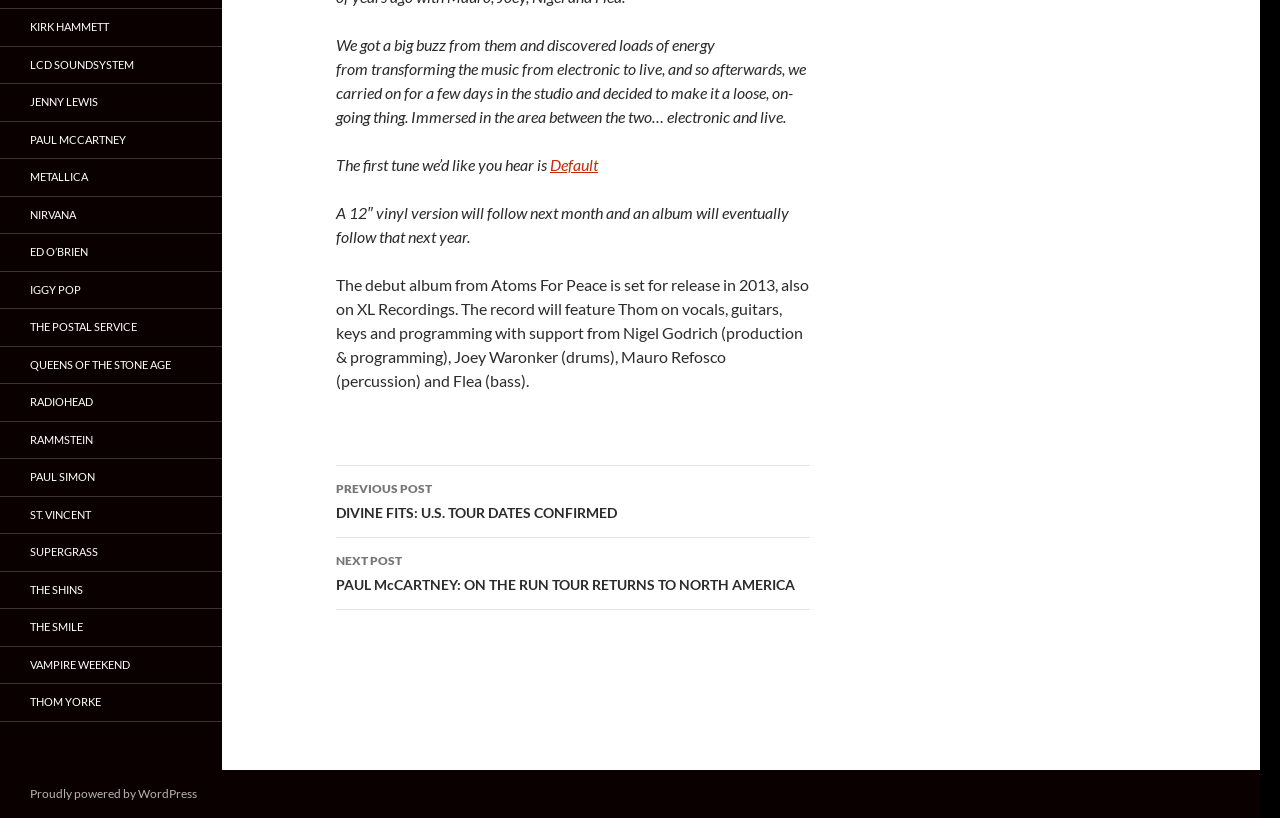Identify the bounding box for the element characterized by the following description: "Switch skin".

None